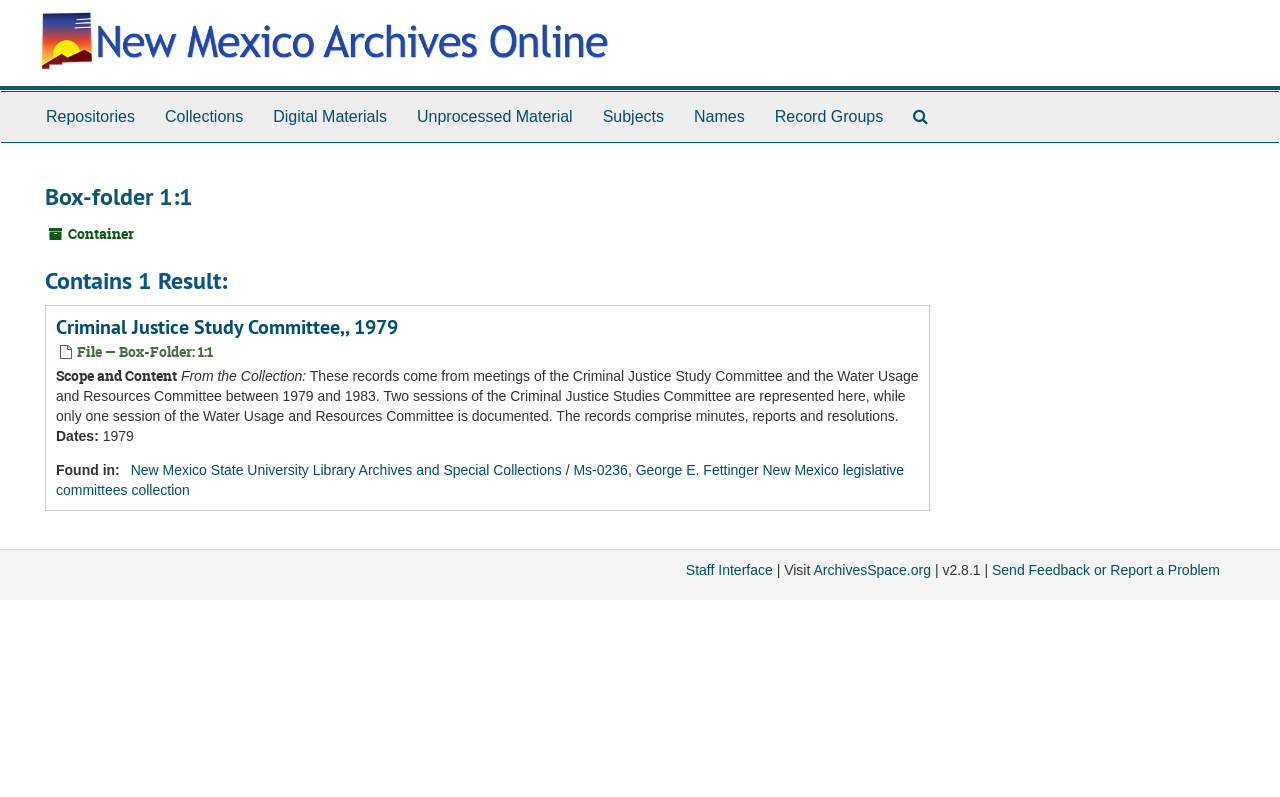What is the name of the committee?
Carefully analyze the image and provide a thorough answer to the question.

I found the answer by looking at the heading element 'Criminal Justice Study Committee,, 1979' which is a child of the element with the text 'Contains 1 Result:'.